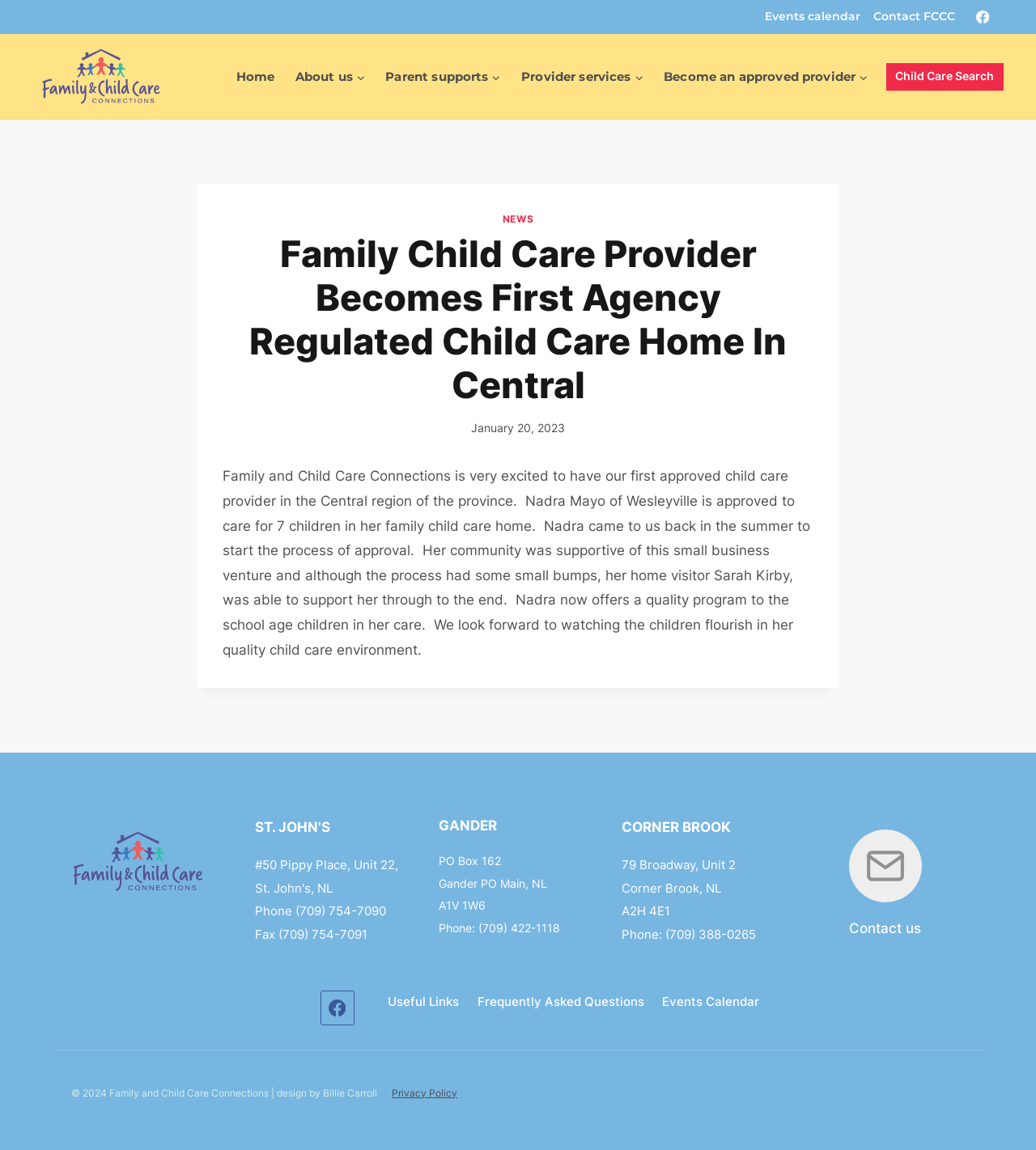Detail the features and information presented on the webpage.

This webpage is about Family and Child Care Connections, an organization that provides child care services. At the top of the page, there is a navigation menu with links to "Events calendar", "Contact FCCC", and a Facebook icon. Below this, there is a logo for Family and Child Care Connections, and another navigation menu with links to "Home", "About us", "Parent supports", "Provider services", and "Become an approved provider".

The main content of the page is an article about a family child care provider, Nadra Mayo, who has become the first agency-regulated child care home in the Central region of the province. The article describes Nadra's journey to becoming an approved provider and mentions the support she received from her community and her home visitor, Sarah Kirby.

To the left of the article, there is a logo for Family and Child Care Connections, and below the article, there are three sections with contact information for the organization's offices in St. John's, Gander, and Corner Brook. Each section includes the office's address, phone number, and fax number.

On the right side of the page, there is a link to "Child Care Search" and a Facebook icon. At the bottom of the page, there is a footer navigation menu with links to "Useful Links", "Frequently Asked Questions", and "Events Calendar", as well as a copyright notice and a link to the organization's privacy policy. There is also a "Scroll to top" button at the bottom right corner of the page.